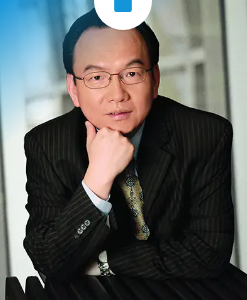What is the person's facial expression?
Examine the image and provide an in-depth answer to the question.

The person's chin is resting on their hand, conveying a thoughtful attitude, which is consistent with the professional and formal atmosphere of the portrait.